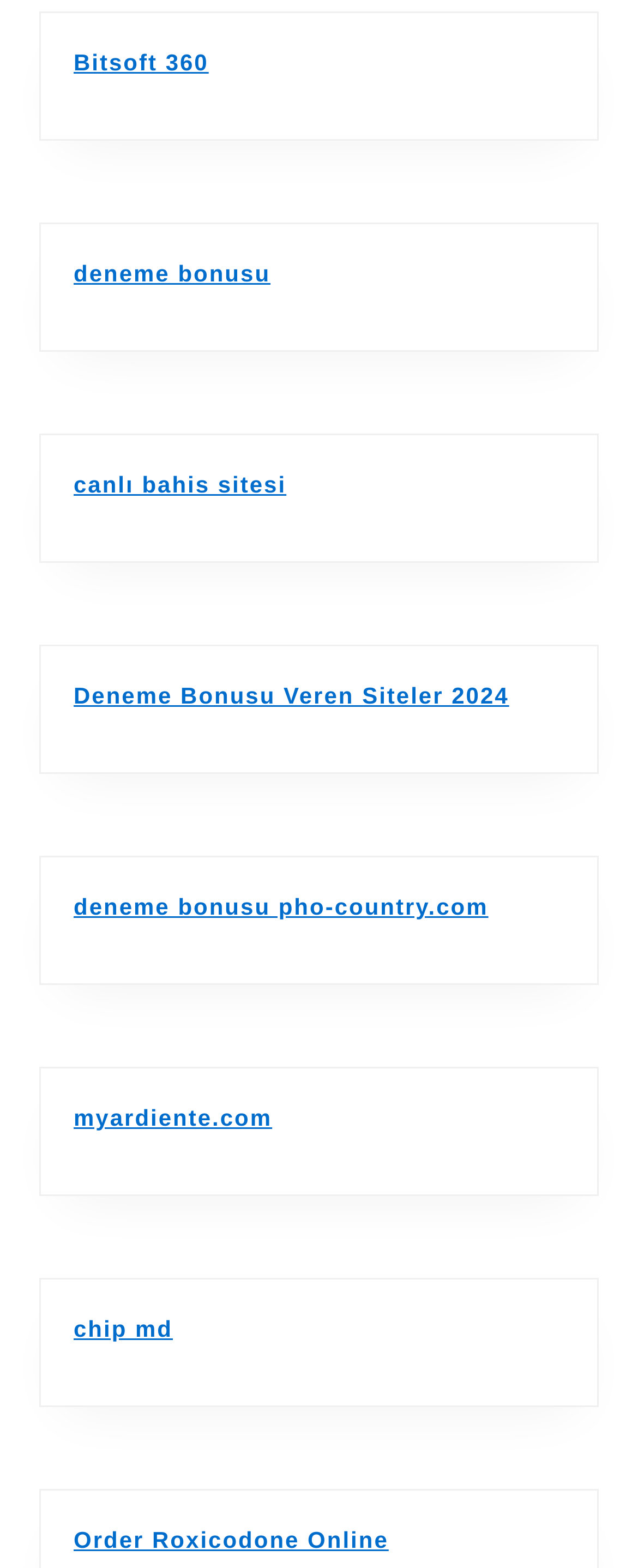Can you find the bounding box coordinates for the element that needs to be clicked to execute this instruction: "Go to canlı bahis sitesi"? The coordinates should be given as four float numbers between 0 and 1, i.e., [left, top, right, bottom].

[0.115, 0.3, 0.449, 0.317]